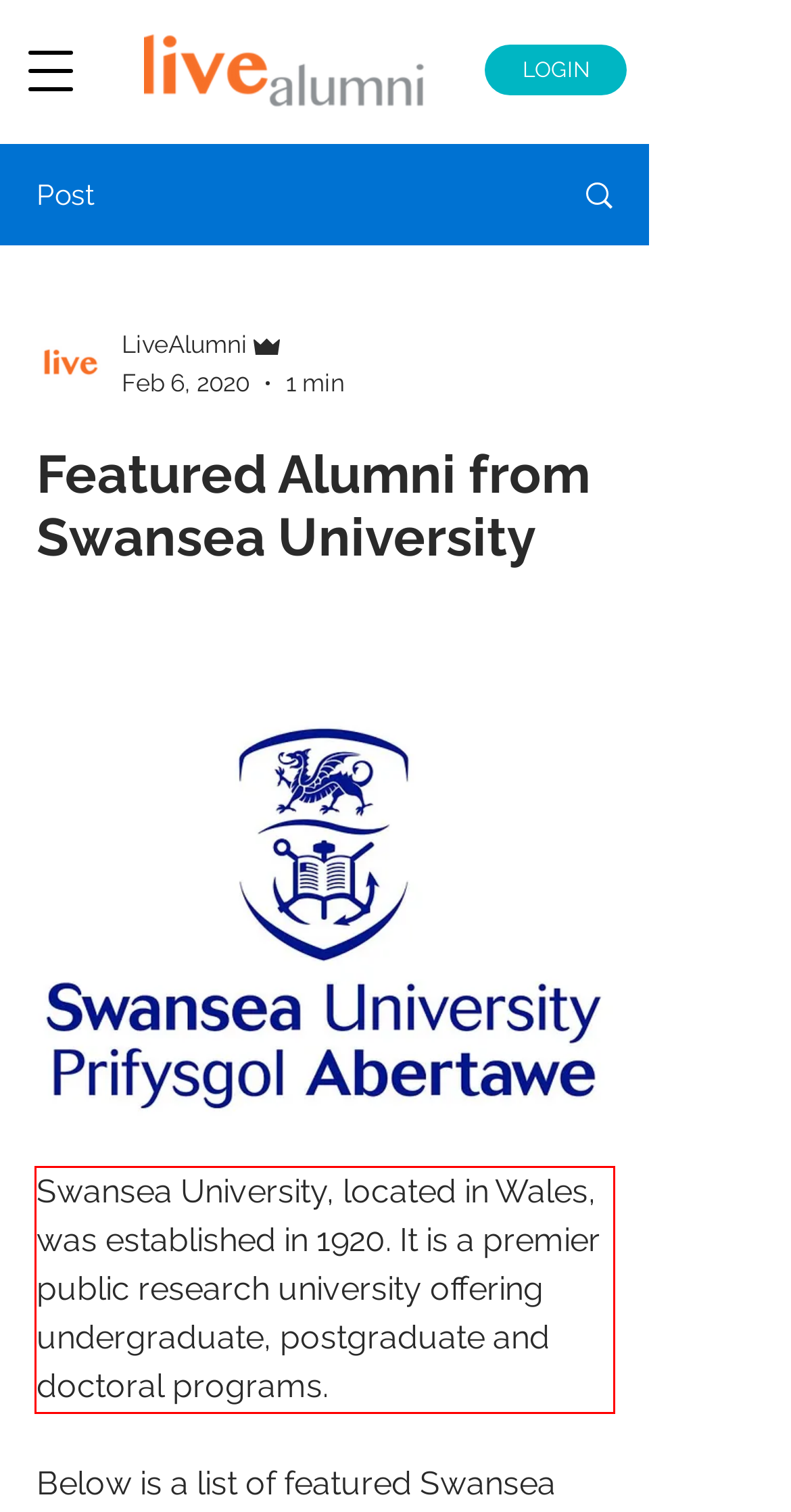You are provided with a screenshot of a webpage containing a red bounding box. Please extract the text enclosed by this red bounding box.

Swansea University, located in Wales, was established in 1920. It is a premier public research university offering undergraduate, postgraduate and doctoral programs.